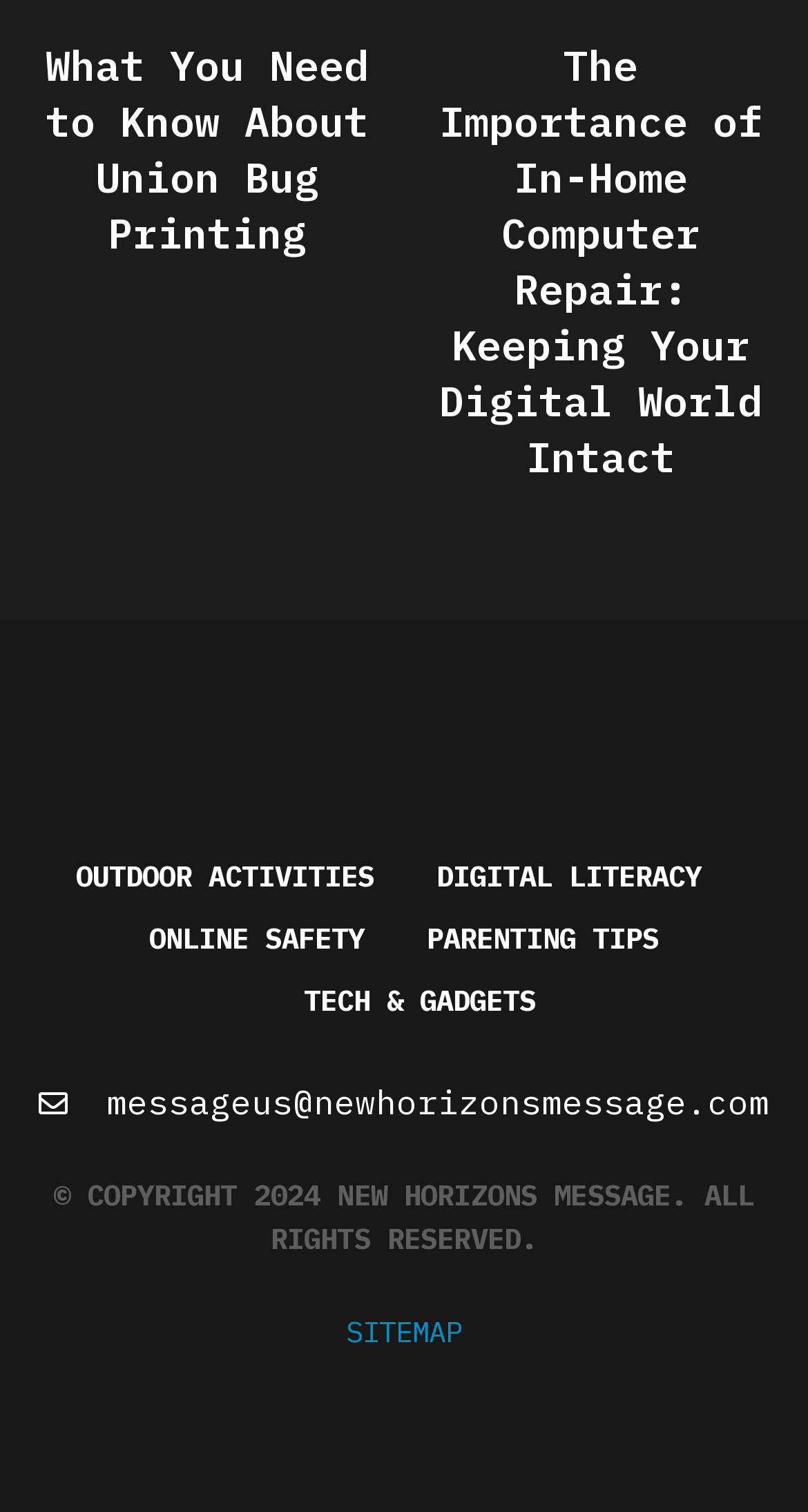Using the description "Tech & Gadgets", locate and provide the bounding box of the UI element.

[0.376, 0.641, 0.663, 0.682]